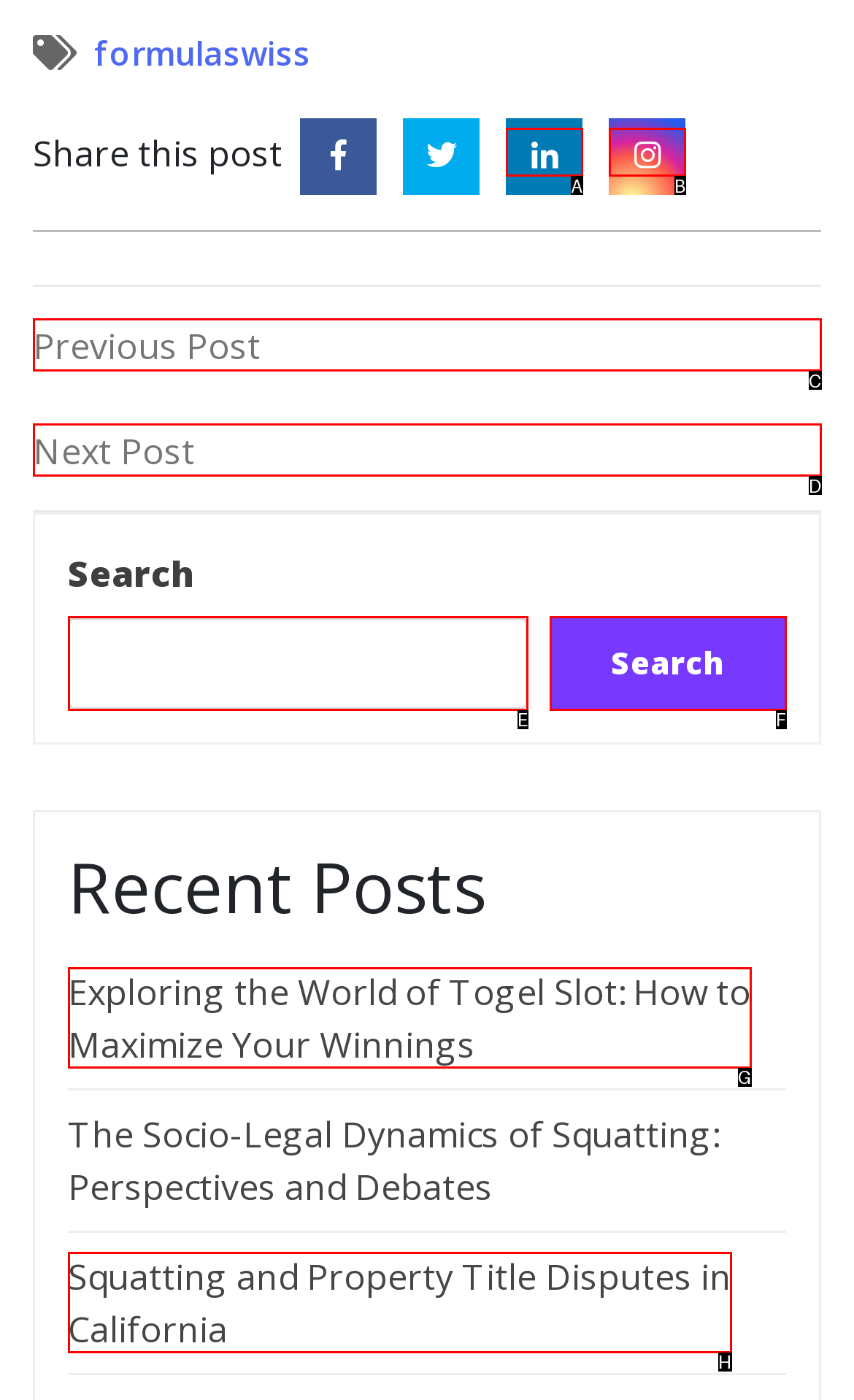Using the provided description: Previous PostPrevious Post, select the most fitting option and return its letter directly from the choices.

C